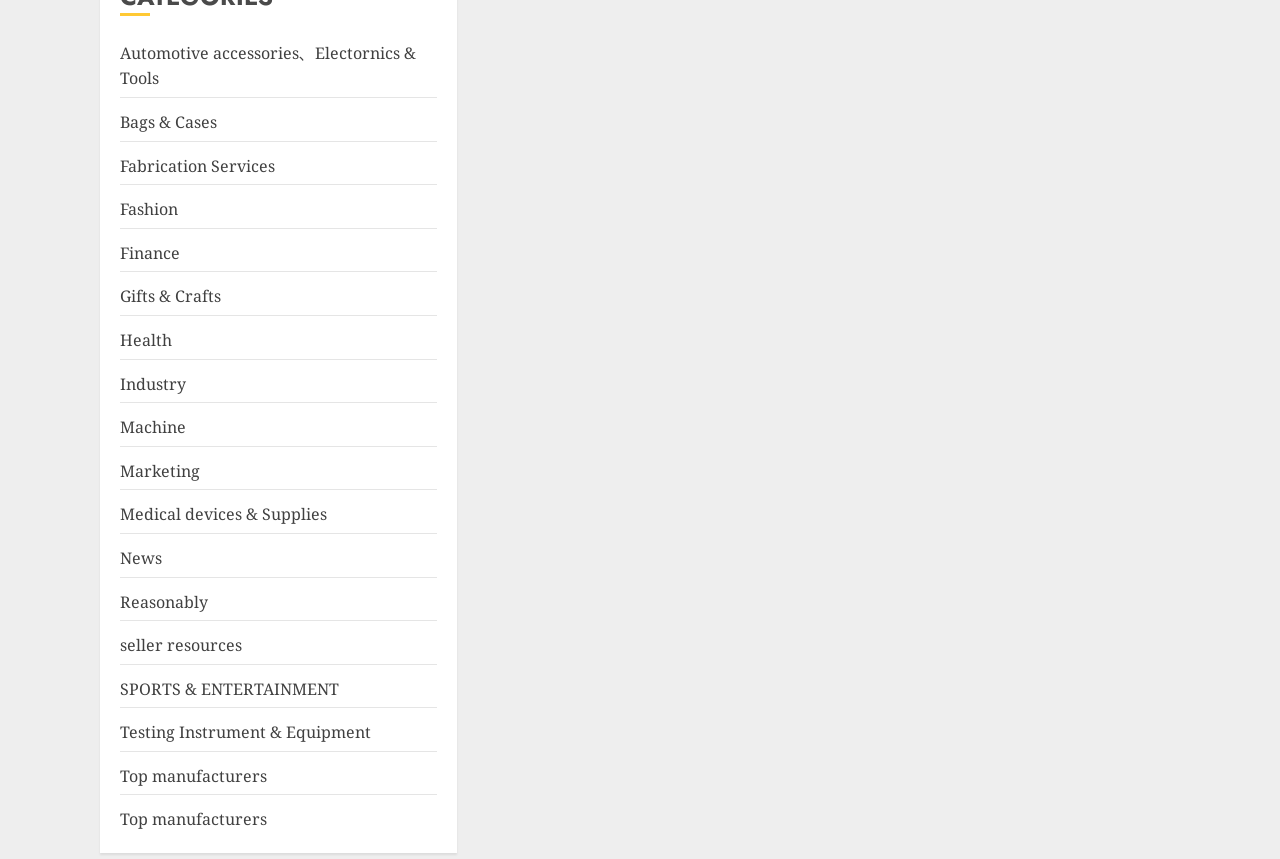Find the bounding box coordinates of the area that needs to be clicked in order to achieve the following instruction: "Explore fashion products". The coordinates should be specified as four float numbers between 0 and 1, i.e., [left, top, right, bottom].

[0.094, 0.231, 0.139, 0.257]